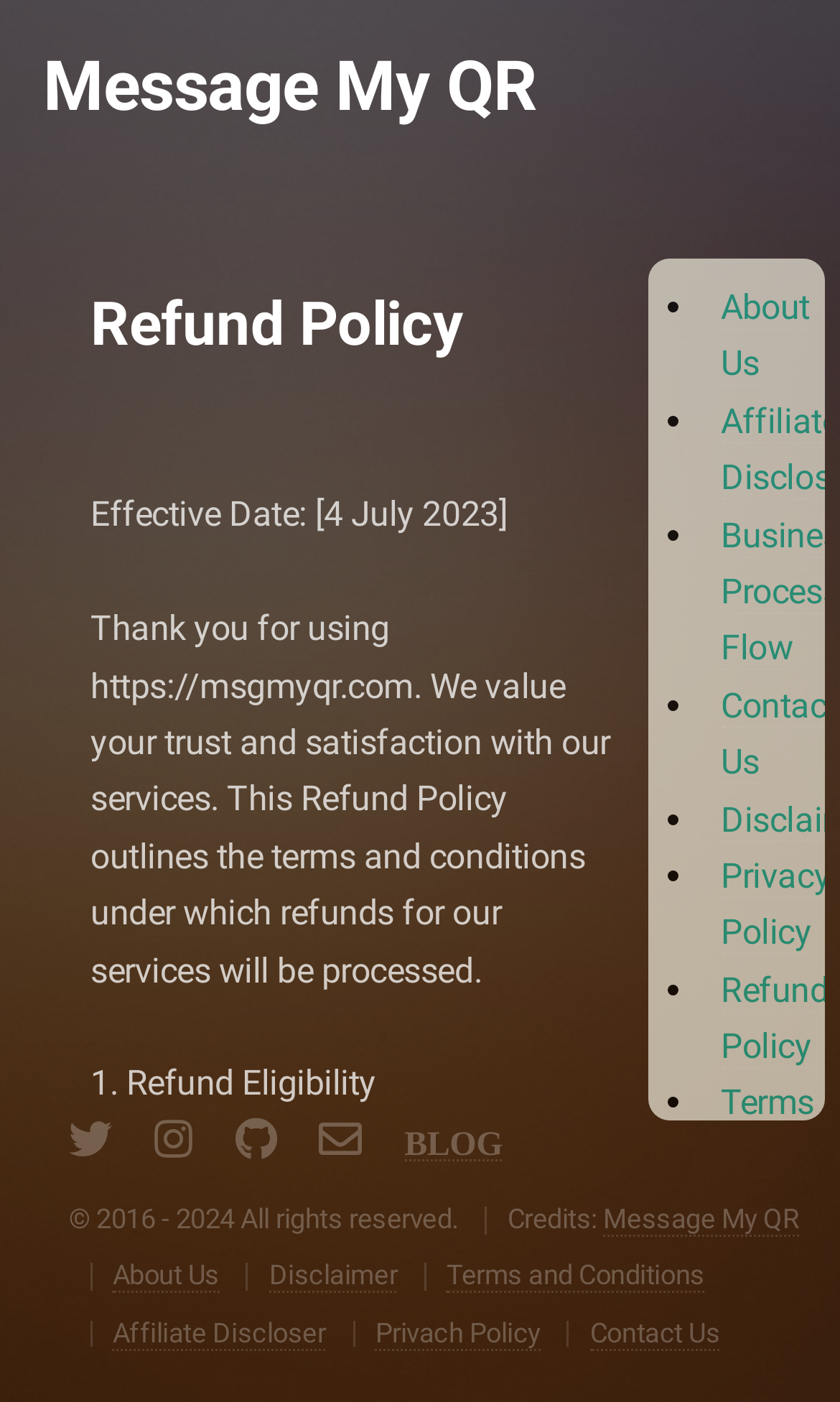Pinpoint the bounding box coordinates for the area that should be clicked to perform the following instruction: "Click About Us".

[0.858, 0.204, 0.964, 0.276]